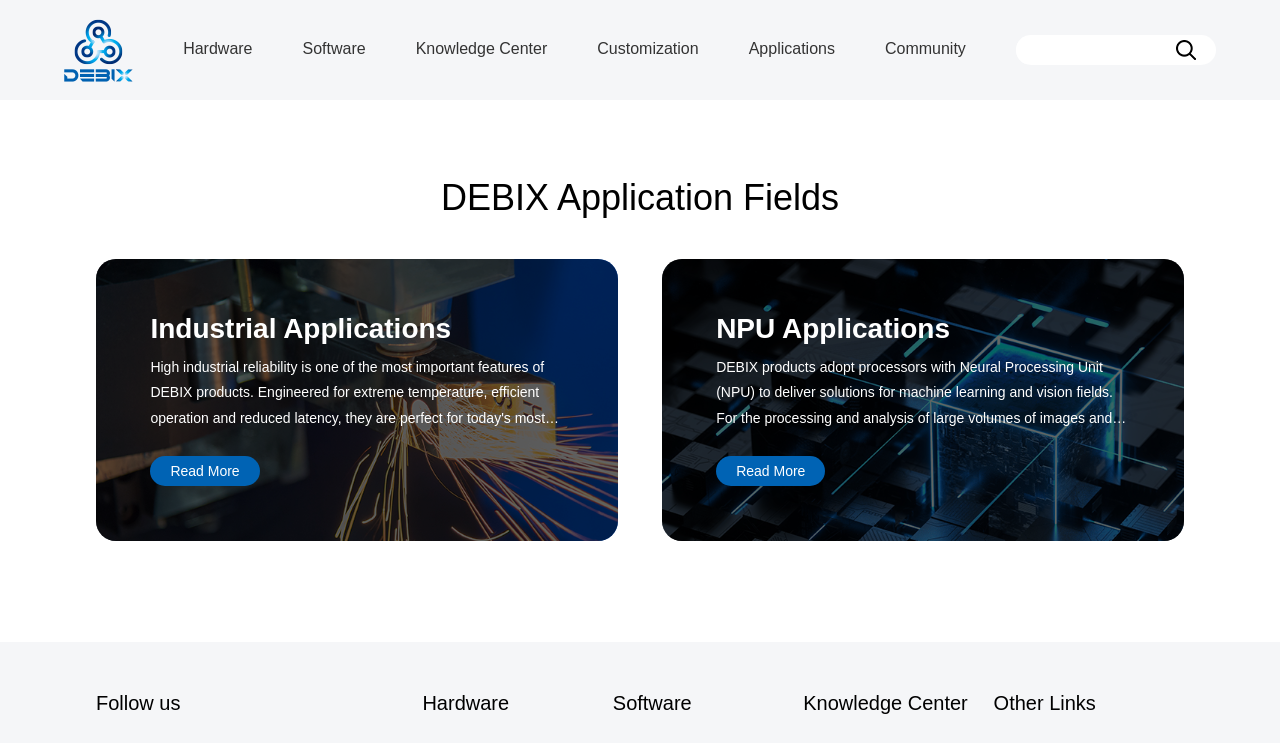Identify the bounding box of the HTML element described as: "name="q"".

[0.794, 0.049, 0.911, 0.085]